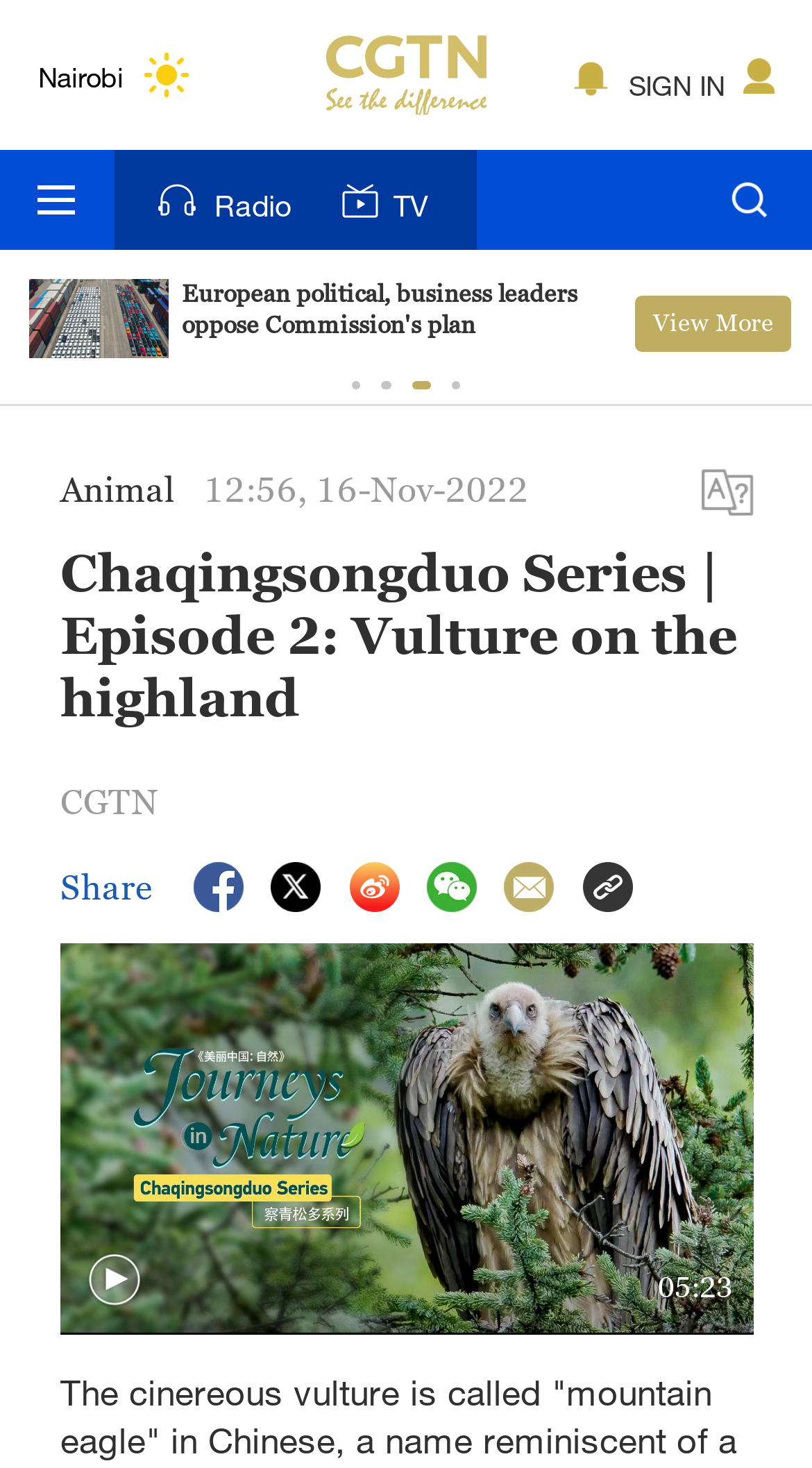Locate the bounding box coordinates of the clickable part needed for the task: "Click the TV link".

[0.382, 0.102, 0.587, 0.17]